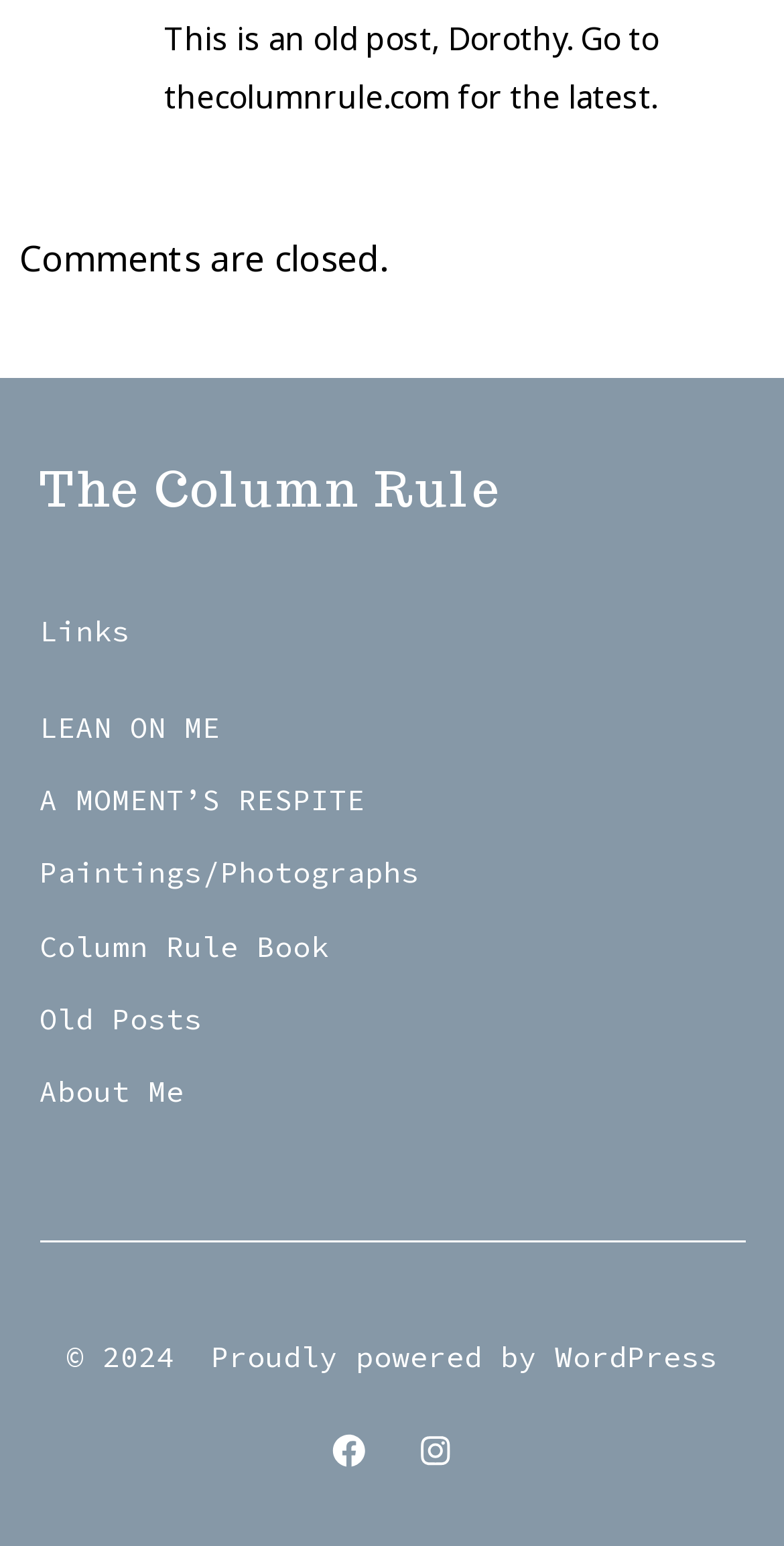Determine the bounding box coordinates of the element that should be clicked to execute the following command: "View product details of Purple Haze from Seeds66".

None